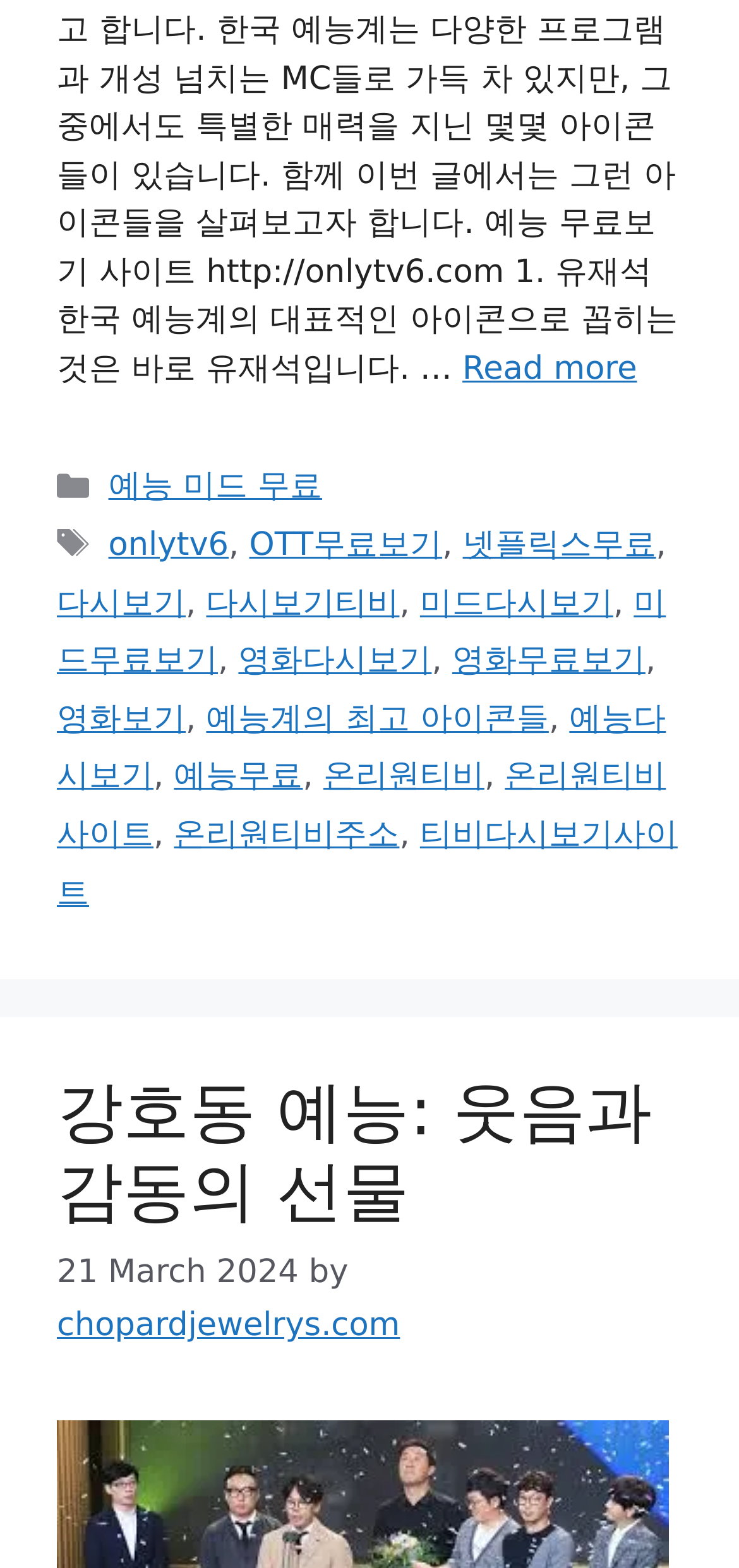Identify the bounding box coordinates of the area you need to click to perform the following instruction: "Go to 예능 미드 무료 page".

[0.147, 0.299, 0.436, 0.323]